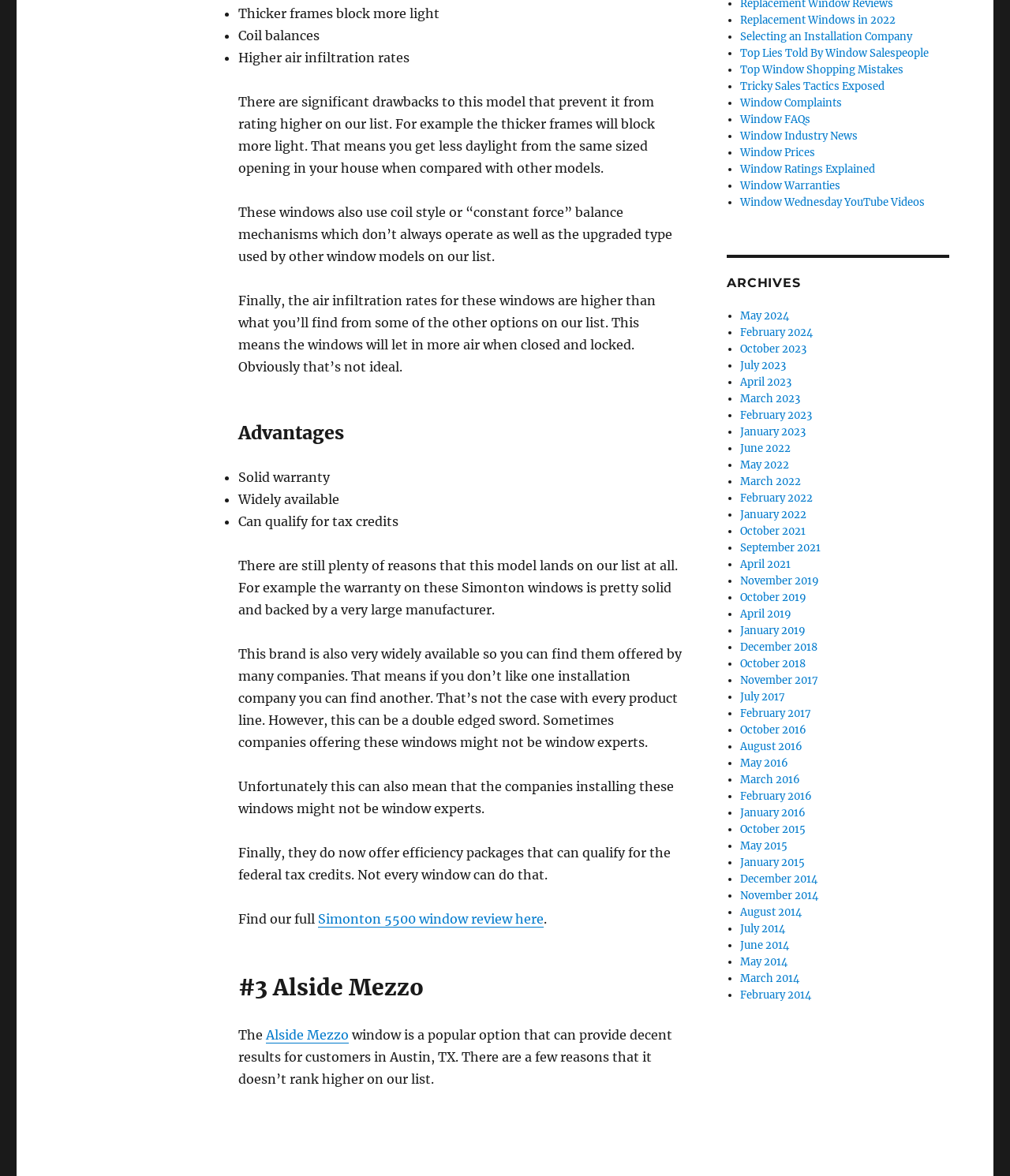Locate the bounding box of the UI element with the following description: "Simonton 5500 window review here".

[0.315, 0.775, 0.539, 0.788]